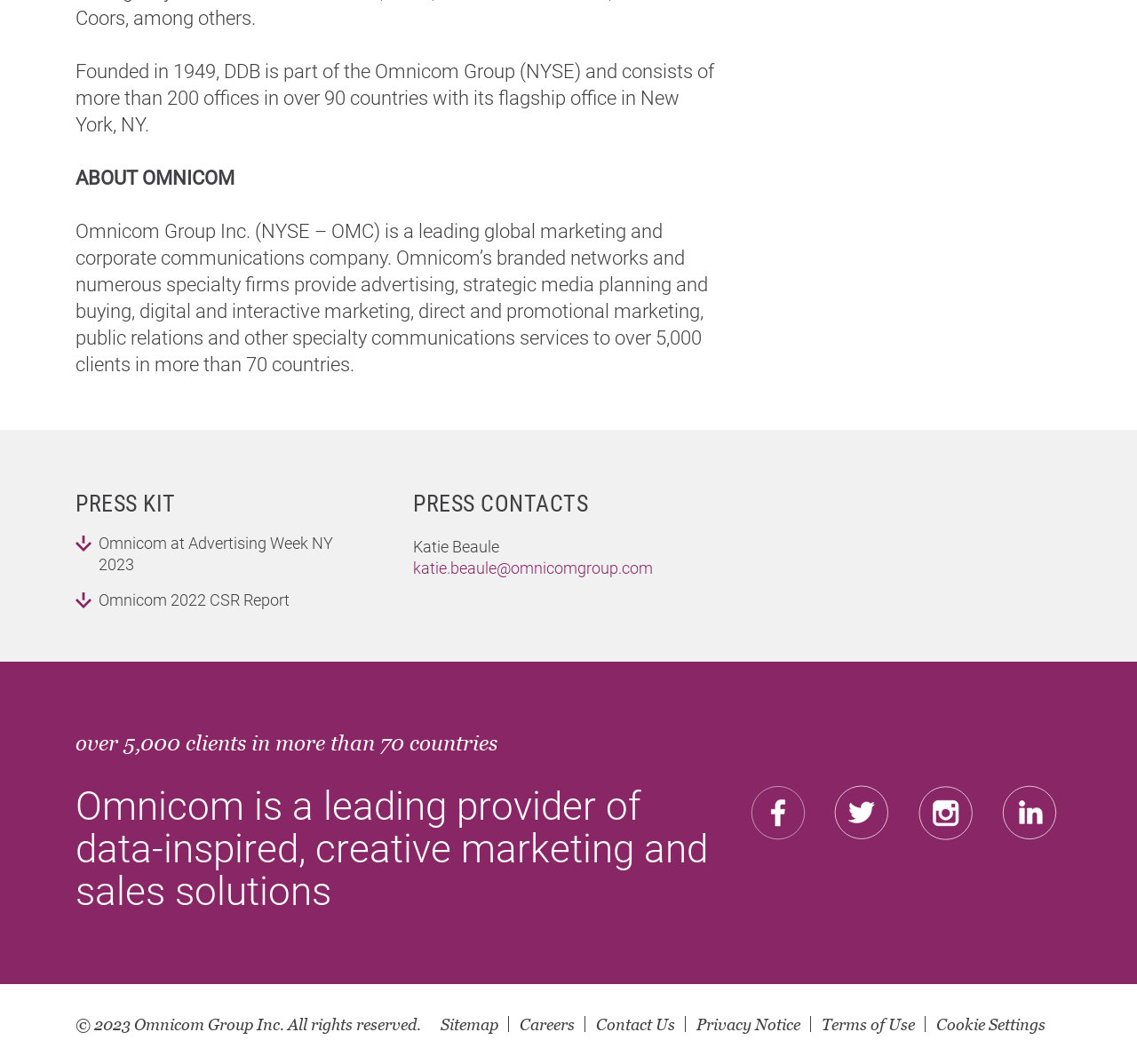Locate the UI element that matches the description Terms of Use in the webpage screenshot. Return the bounding box coordinates in the format (top-left x, top-left y, bottom-right x, bottom-right y), with values ranging from 0 to 1.

[0.723, 0.954, 0.805, 0.972]